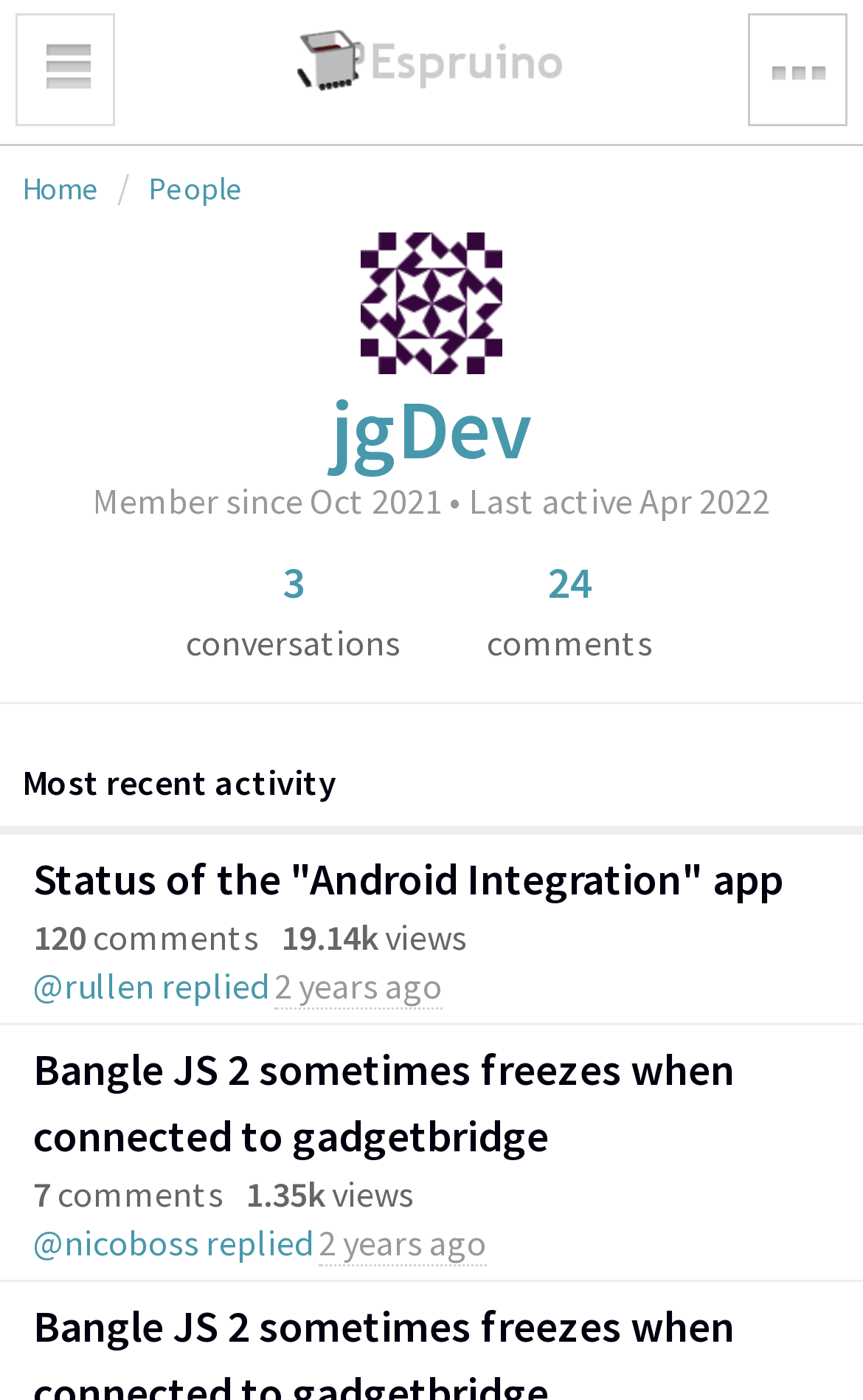Give a detailed overview of the webpage's appearance and contents.

This webpage appears to be a profile page for a user named jgDev on a platform called Espruino. At the top left, there is a button to toggle navigation, and at the top right, there is a button to toggle the metabar. Below these buttons, there is a link to the Espruino homepage, accompanied by an image with the same text.

On the left side of the page, there is a profile section with an avatar image of jgDev, a heading with the username, and a static text indicating that the user has been a member since October 2021 and was last active in April 2022. Below this section, there are links to the user's home page, people page, and other pages.

The main content of the page is a list of recent activities, with each item consisting of a heading, a link to the activity, and some metadata such as the number of comments and views. The activities are listed in a vertical column, with the most recent one at the top. Each activity has a timestamp and may include links to other users who replied to the activity.

There are a total of 5 activities listed on the page, with headings such as "Status of the 'Android Integration' app" and "Bangle JS 2 sometimes freezes when connected to gadgetbridge". The activities have varying numbers of comments and views, ranging from 3 comments and 1,352 views to 24 comments and 19,135 views.